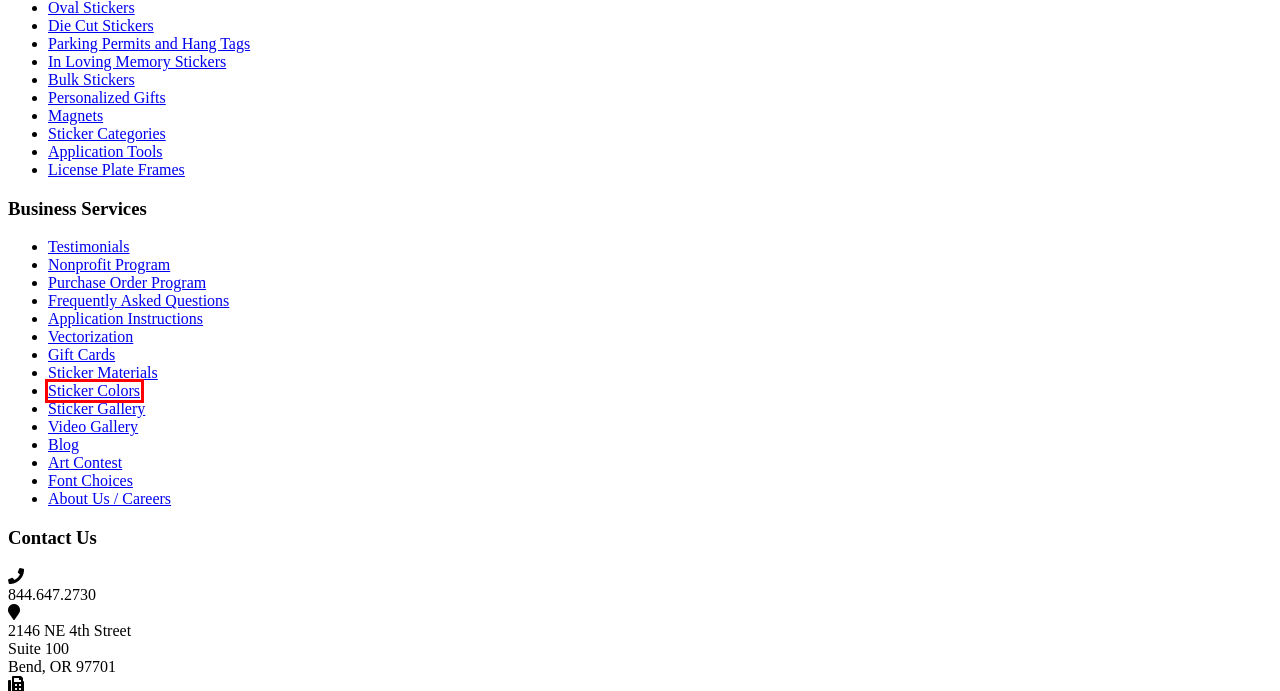A screenshot of a webpage is given with a red bounding box around a UI element. Choose the description that best matches the new webpage shown after clicking the element within the red bounding box. Here are the candidates:
A. CarStickers.com Gift Cards for Custom Stickers & Products
B. Shop Custom Parking Permits Stickers & Hang Tags Online
C. "In Loving Memory" Decals & Stickers - Customizable
D. Sticker Art Design Contest - Share Your Inspired Art
E. Custom Die Cut Stickers & Decals | Car Stickers Inc.
F. Sticker Application Tools
G. Sticker Colors - Car Stickers
H. Purchase Order Application

G